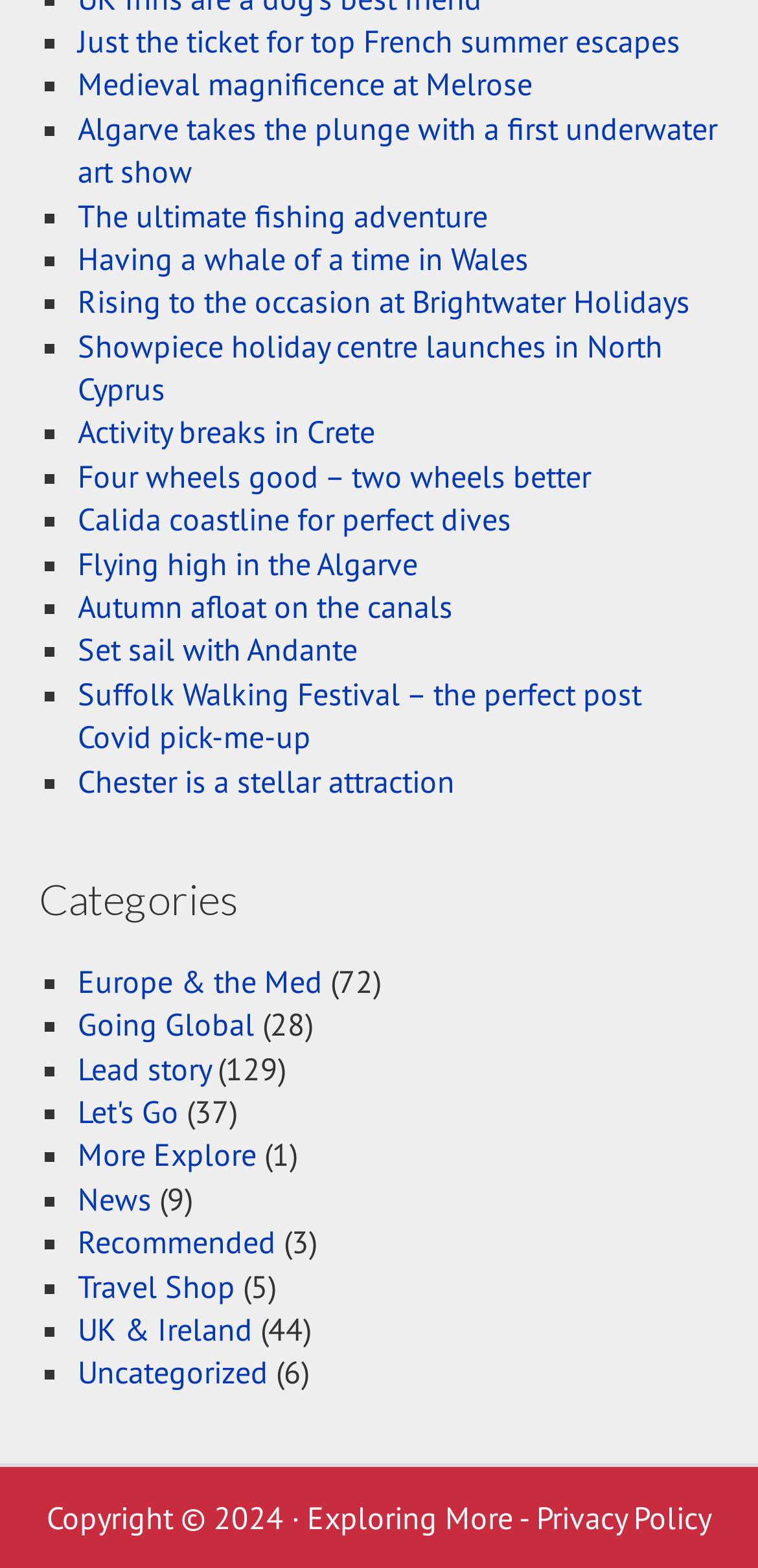Answer the question using only one word or a concise phrase: What is the text of the copyright notice?

Copyright © 2024 · Exploring More -